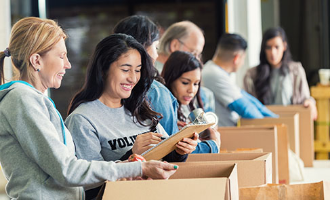What is the purpose of the clipboard?
Based on the image, provide your answer in one word or phrase.

coordinating efforts